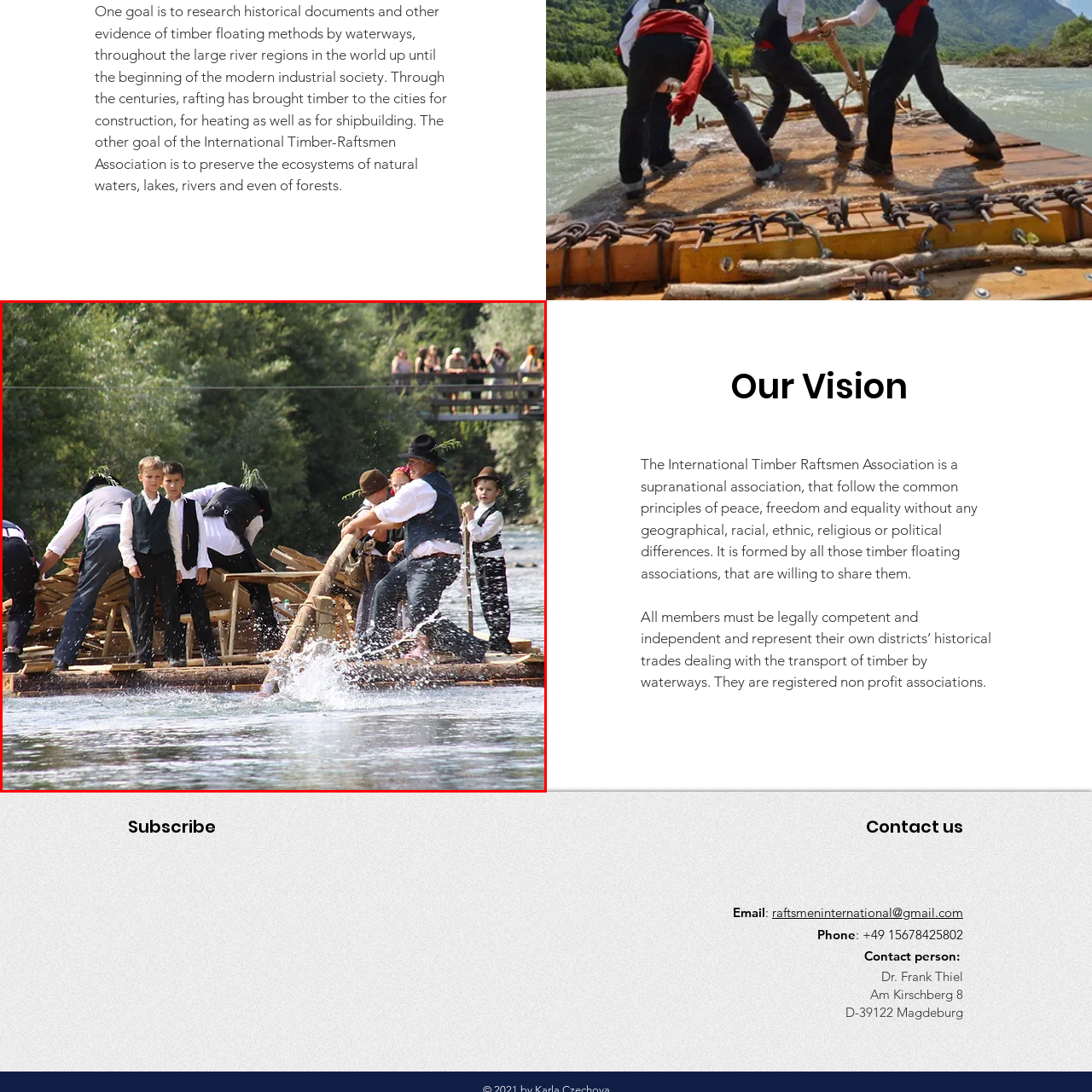What is the relationship emphasized in the image?
Look closely at the portion of the image highlighted by the red bounding box and provide a comprehensive answer to the question.

The image frames the scene with lush greenery, emphasizing the relationship between human activity and nature. This suggests that the image is highlighting the connection between human activities, such as timber rafting, and the natural environment.